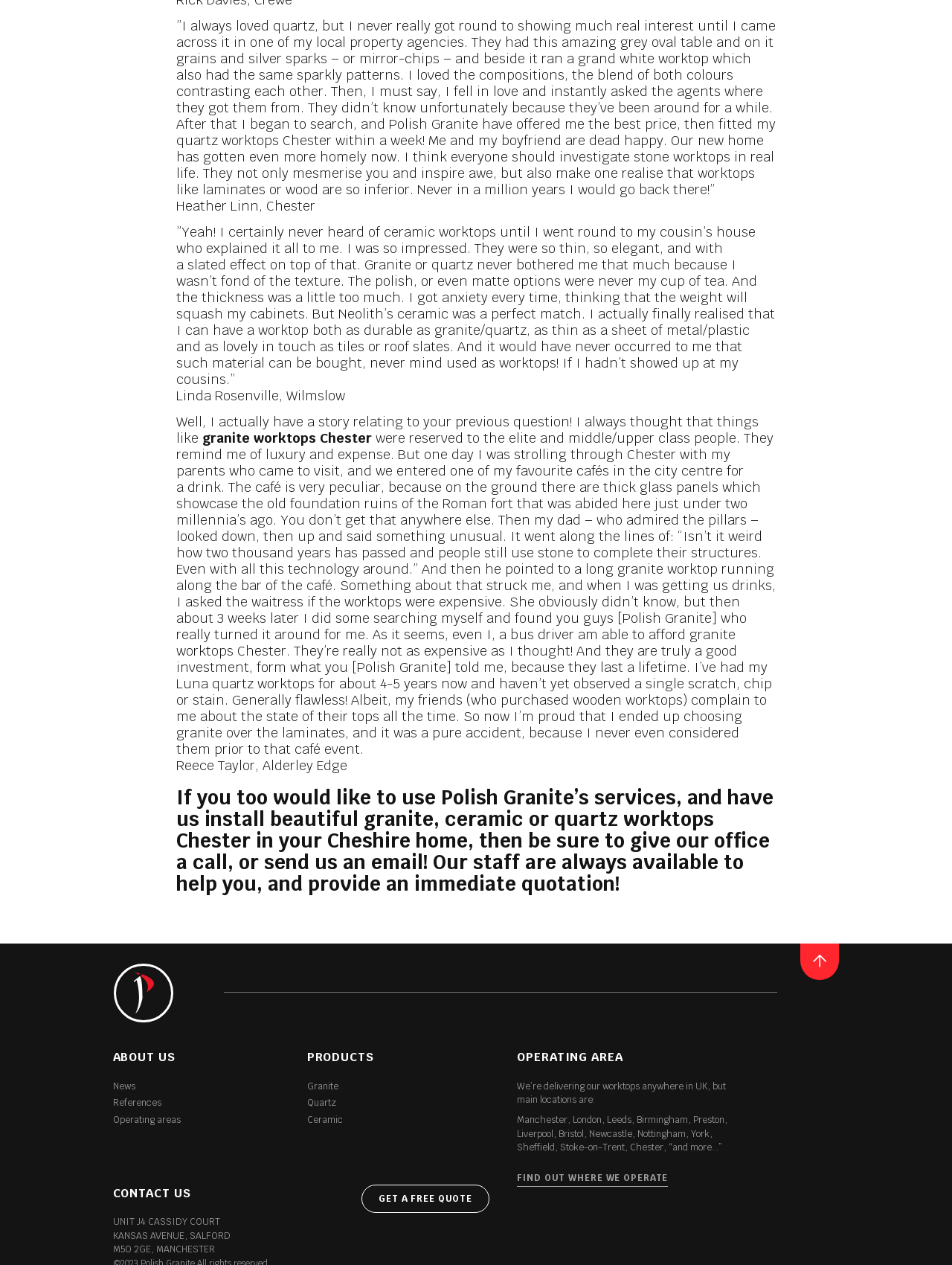What type of worktops does Polish Granite offer?
Give a detailed explanation using the information visible in the image.

Based on the webpage, Polish Granite offers three types of worktops: granite, ceramic, and quartz. This information can be found in the heading 'If you too would like to use Polish Granite’s services, and have us install beautiful granite, ceramic or quartz worktops Chester in your Cheshire home...'.